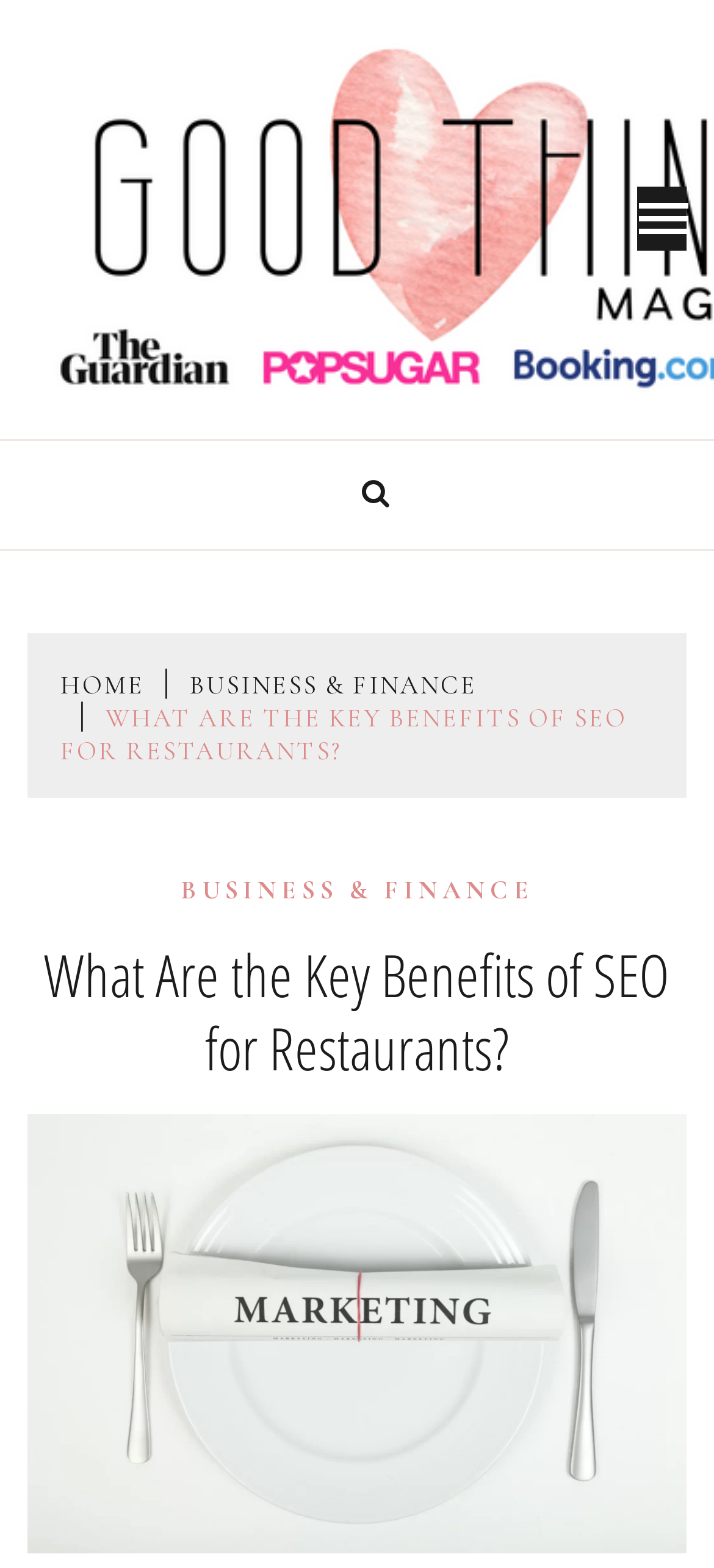Identify the bounding box coordinates for the UI element described as: "Business & Finance". The coordinates should be provided as four floats between 0 and 1: [left, top, right, bottom].

[0.242, 0.56, 0.758, 0.576]